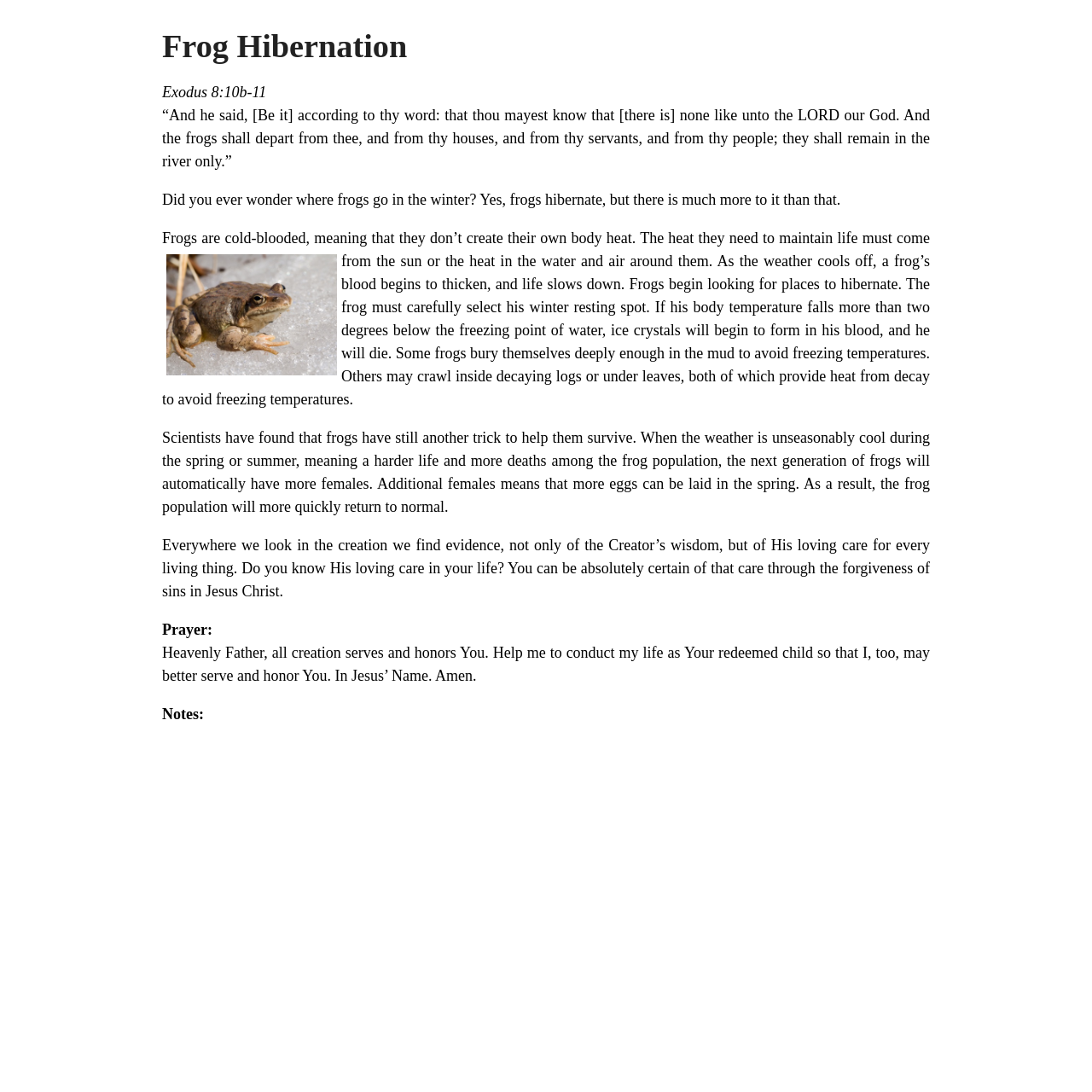What do frogs need to maintain life?
Answer the question with as much detail as you can, using the image as a reference.

According to the webpage, frogs are cold-blooded, meaning they don't create their own body heat. The heat they need to maintain life must come from the sun or the heat in the water and air around them.